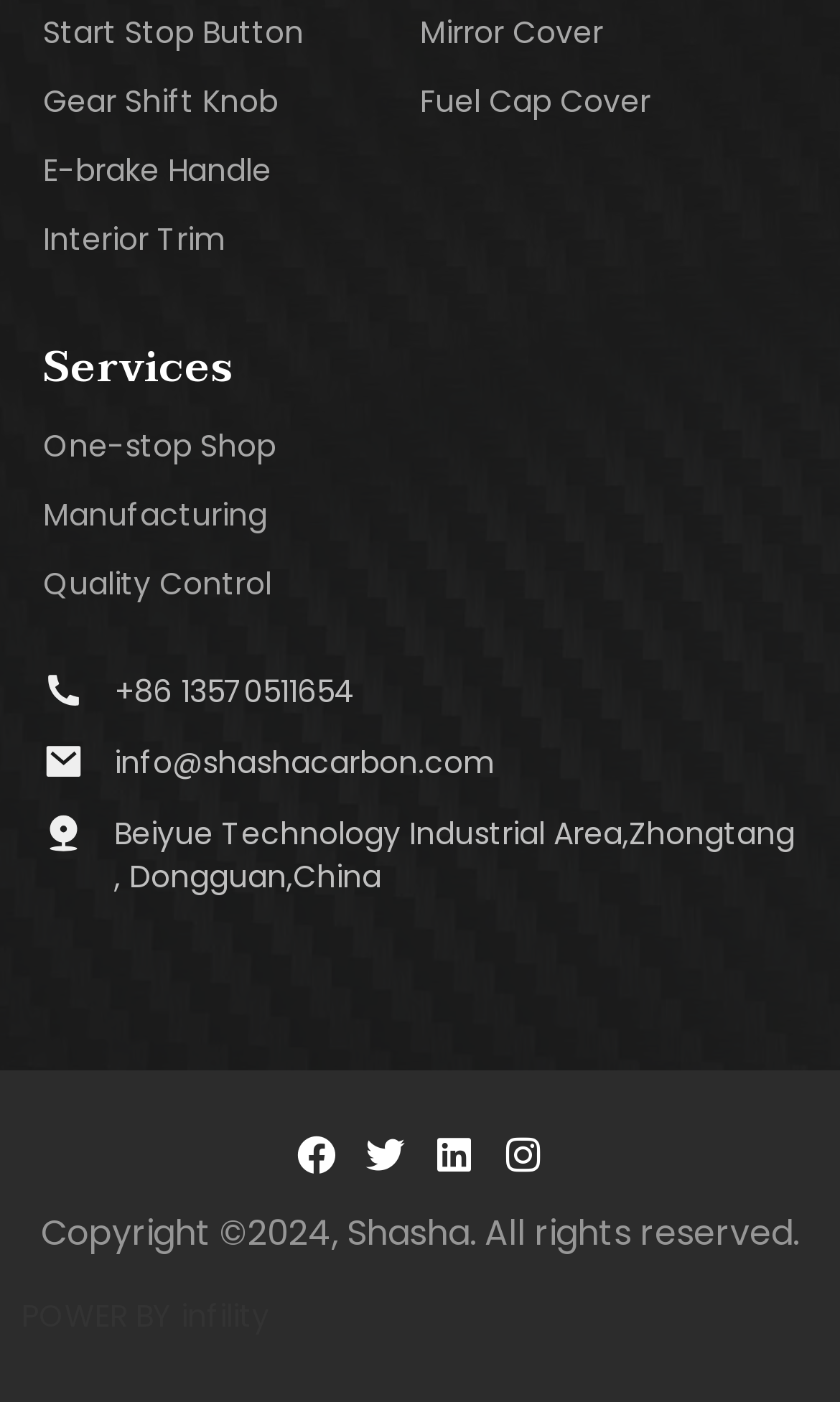What is the name of the company that powers the website?
Using the image as a reference, give a one-word or short phrase answer.

infility